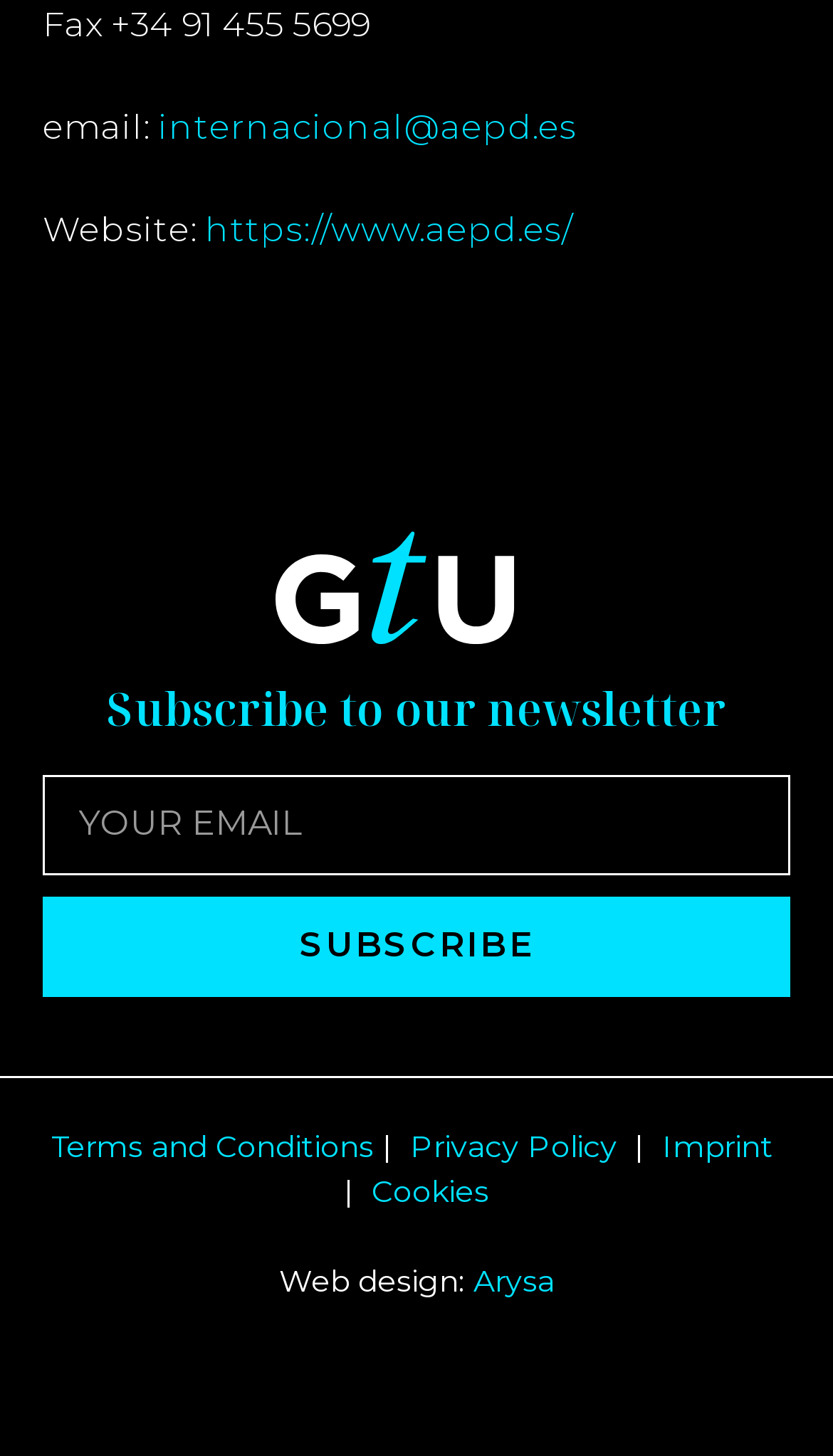Identify the bounding box coordinates of the clickable region required to complete the instruction: "view testimonials". The coordinates should be given as four float numbers within the range of 0 and 1, i.e., [left, top, right, bottom].

None